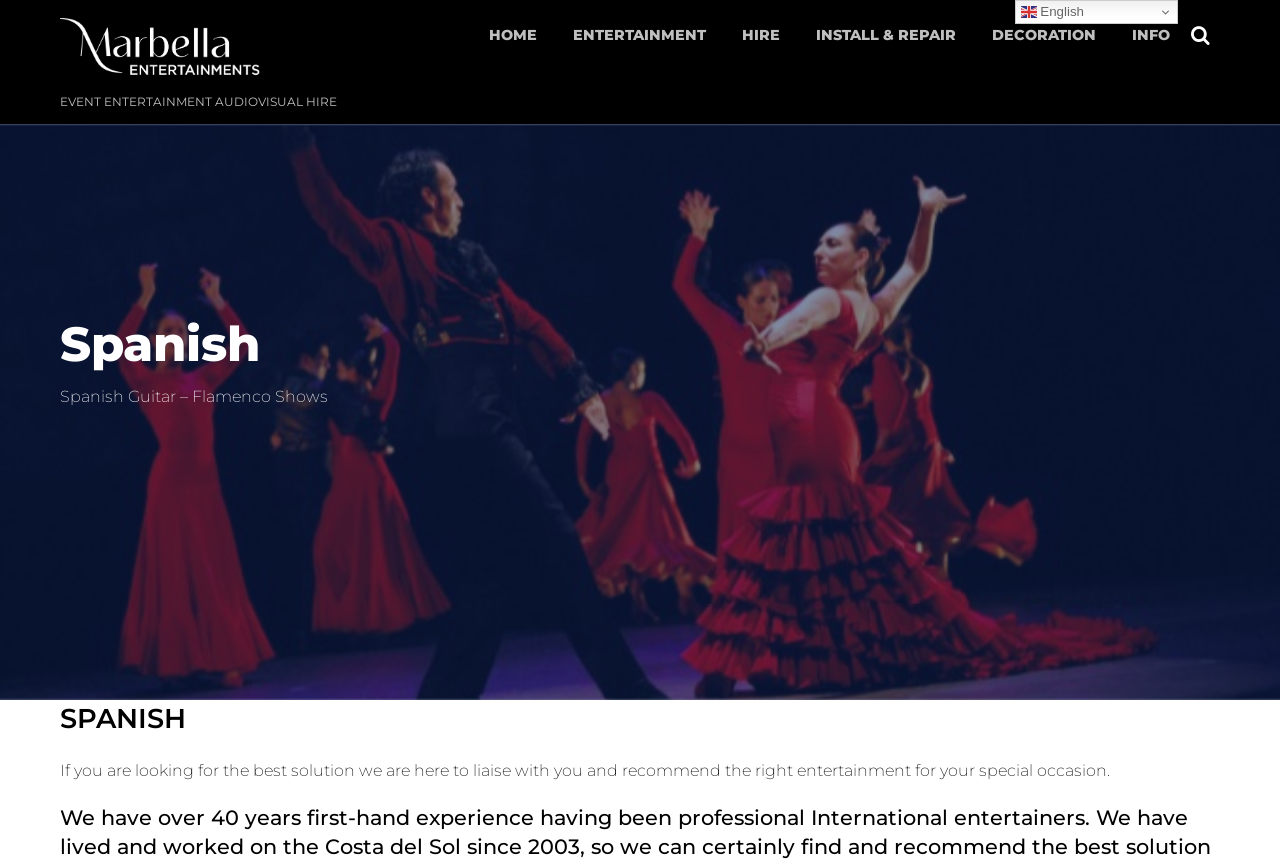What type of entertainment is mentioned?
Please analyze the image and answer the question with as much detail as possible.

I found a heading 'Spanish' followed by a text 'Spanish Guitar – Flamenco Shows', which suggests that the website offers Spanish Guitar and Flamenco Shows as a type of entertainment.